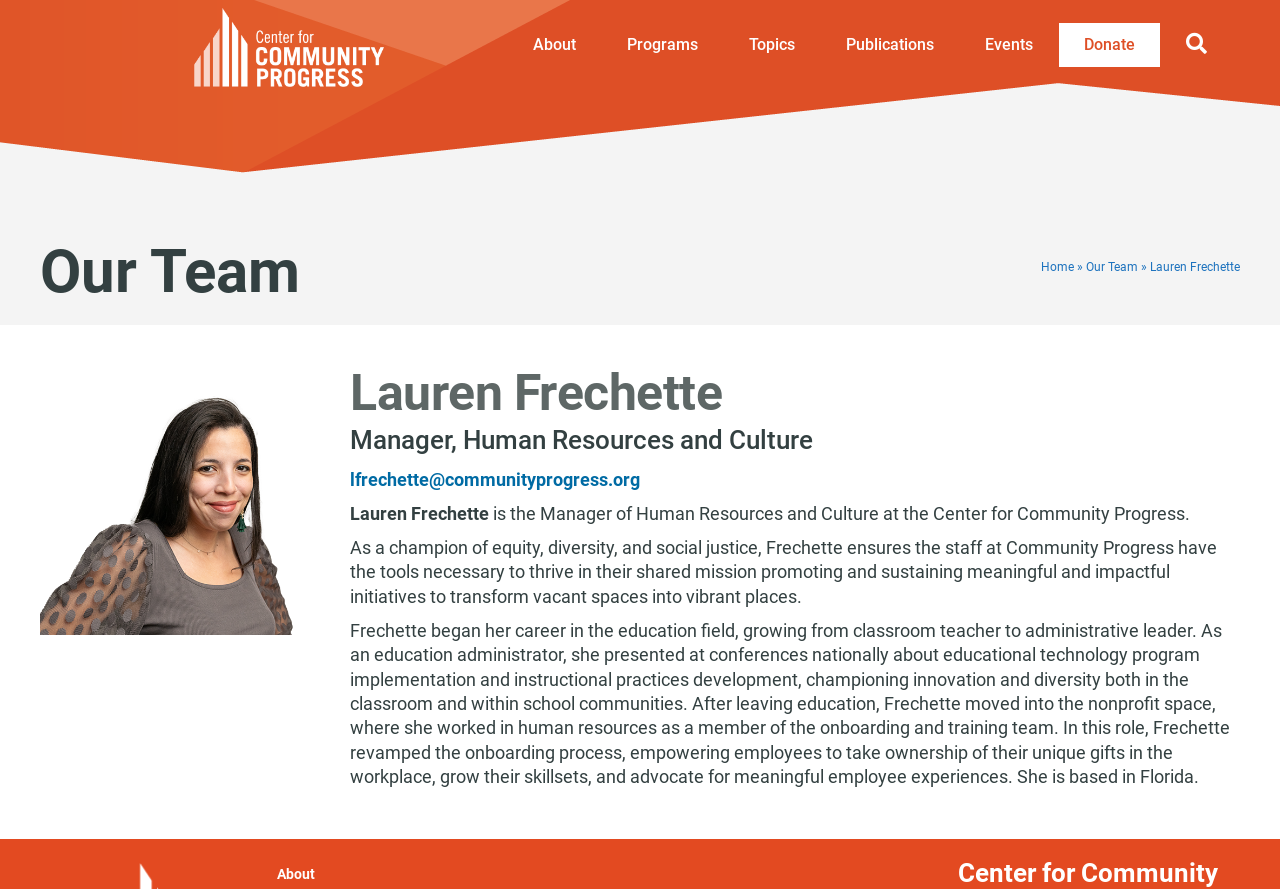Use a single word or phrase to answer this question: 
Where is Lauren Frechette based?

Florida